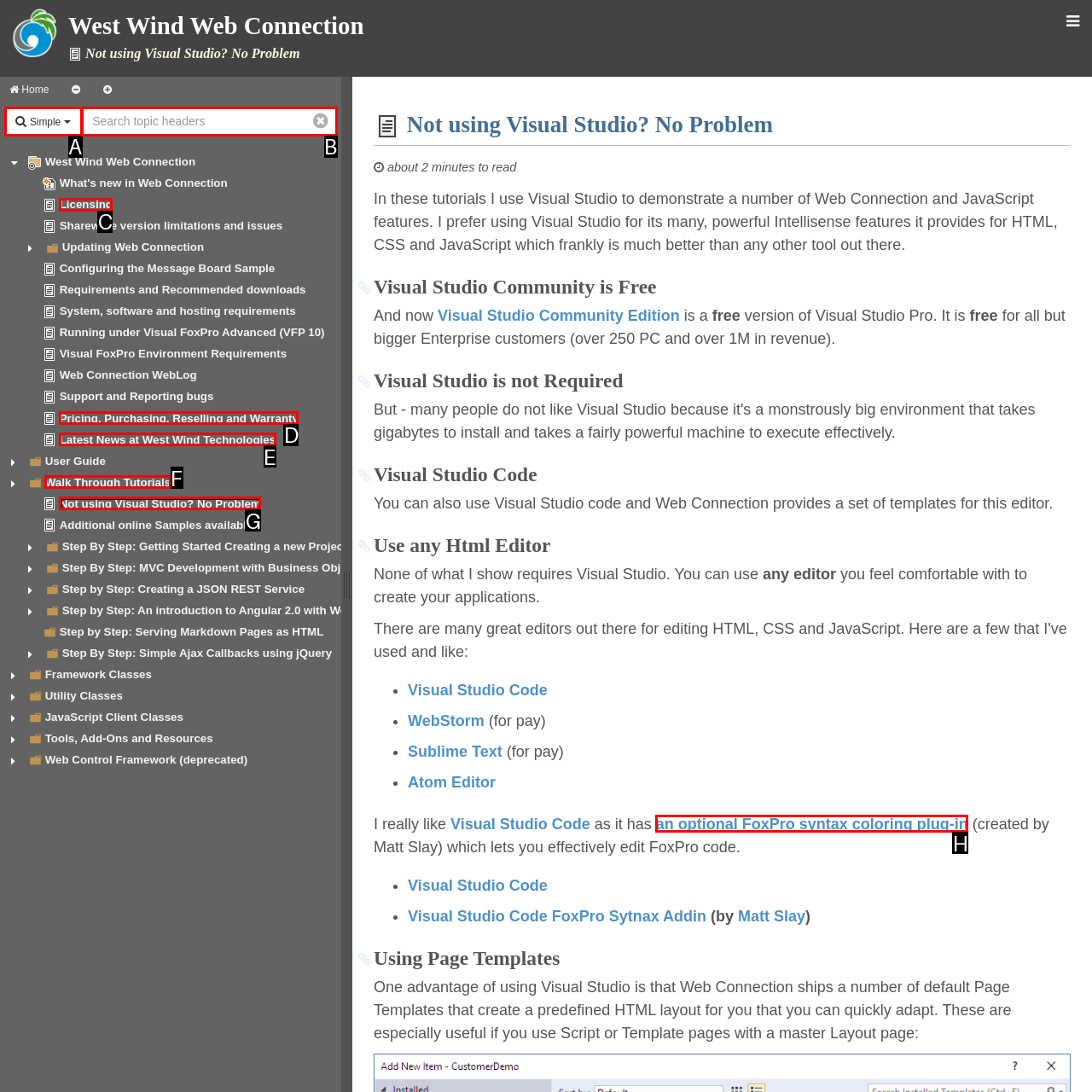Identify the HTML element to click to execute this task: View the Recent Posts Respond with the letter corresponding to the proper option.

None